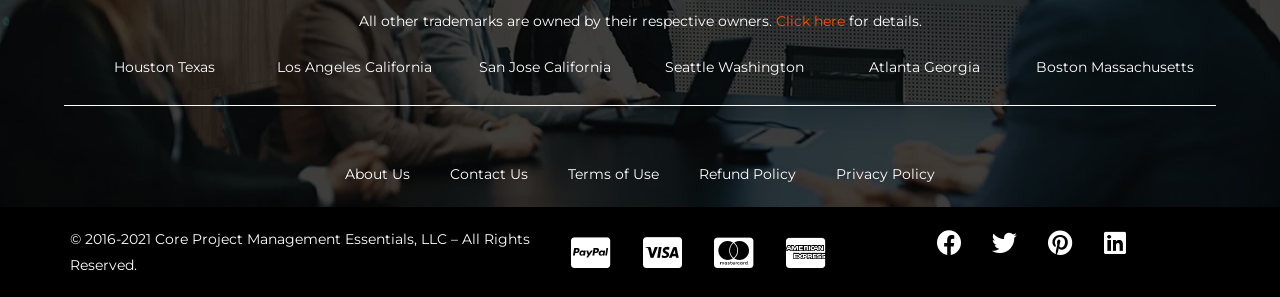How many cities are listed?
Please answer the question with as much detail as possible using the screenshot.

I counted the number of city names listed on the webpage, which are Houston Texas, Los Angeles California, San Jose California, Seattle Washington, Atlanta Georgia, and Boston Massachusetts, totaling 6 cities.